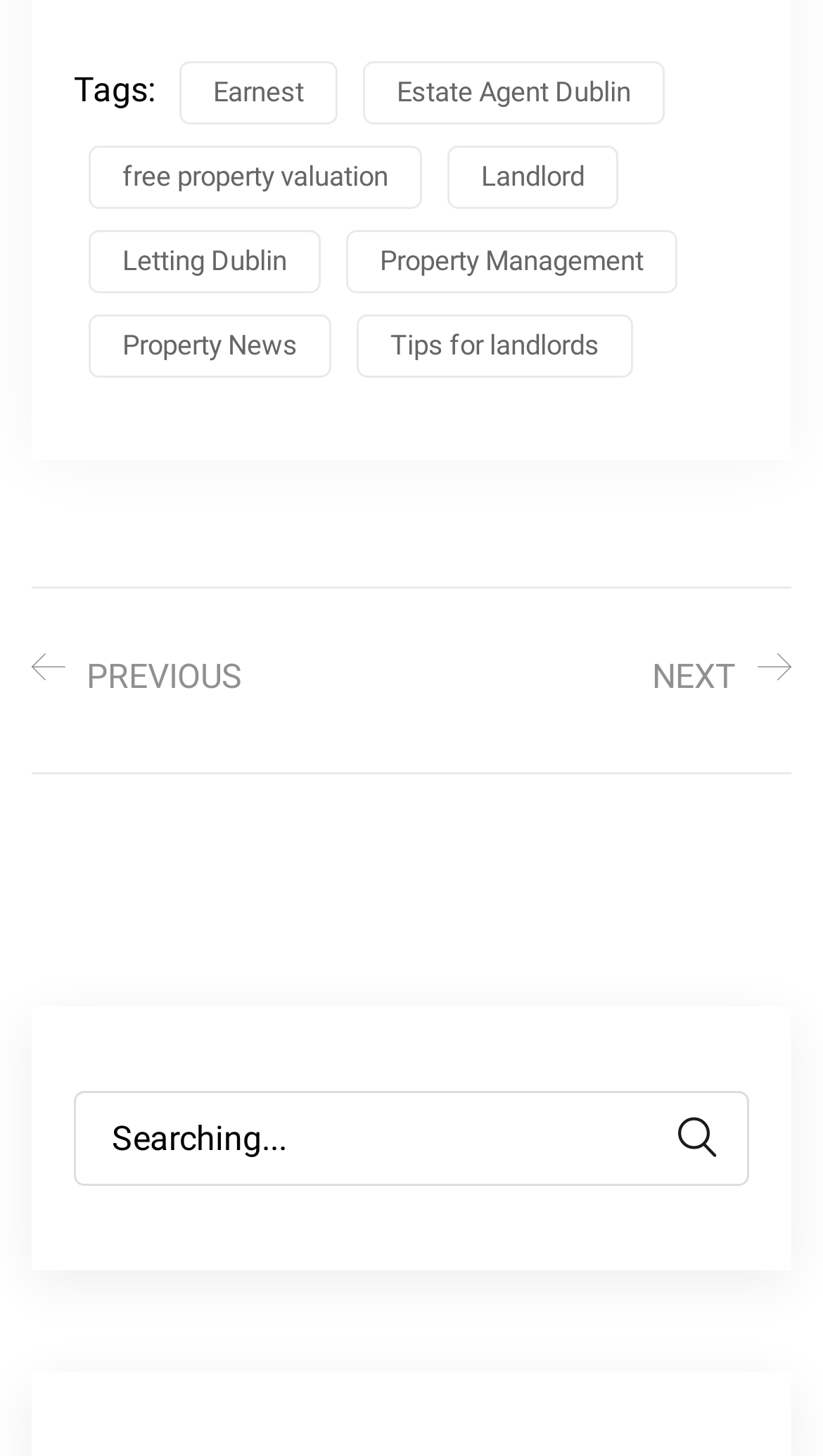Locate the bounding box coordinates of the clickable region to complete the following instruction: "Click on the 'NEXT' button."

[0.5, 0.448, 0.962, 0.487]